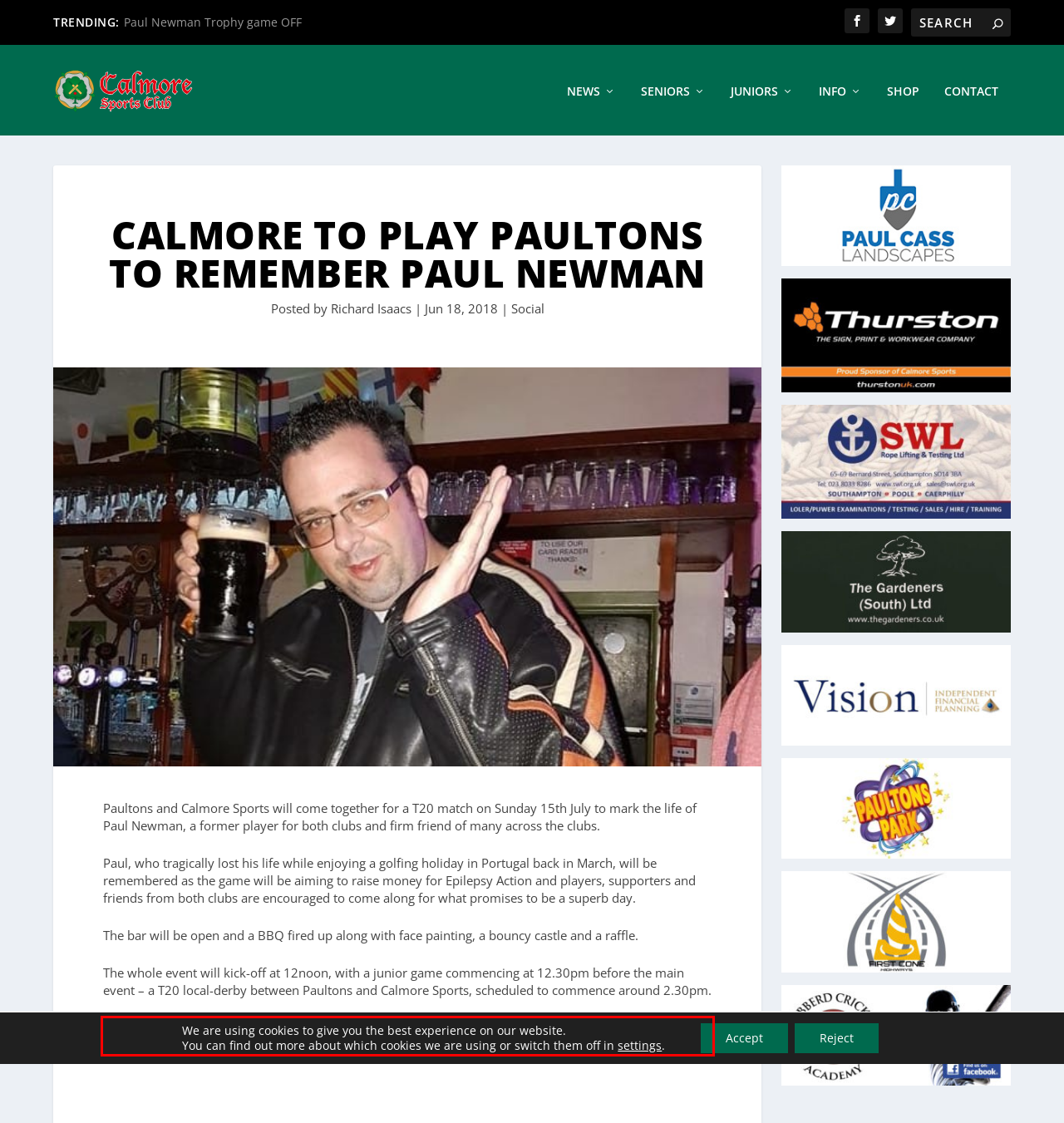You are given a screenshot of a webpage with a UI element highlighted by a red bounding box. Please perform OCR on the text content within this red bounding box.

Please do come along to support the club, raise money for this vital charity tackling epilepsy, a charity which is now very dear to everyone’s hearts in view of Paul’s untimely passing.